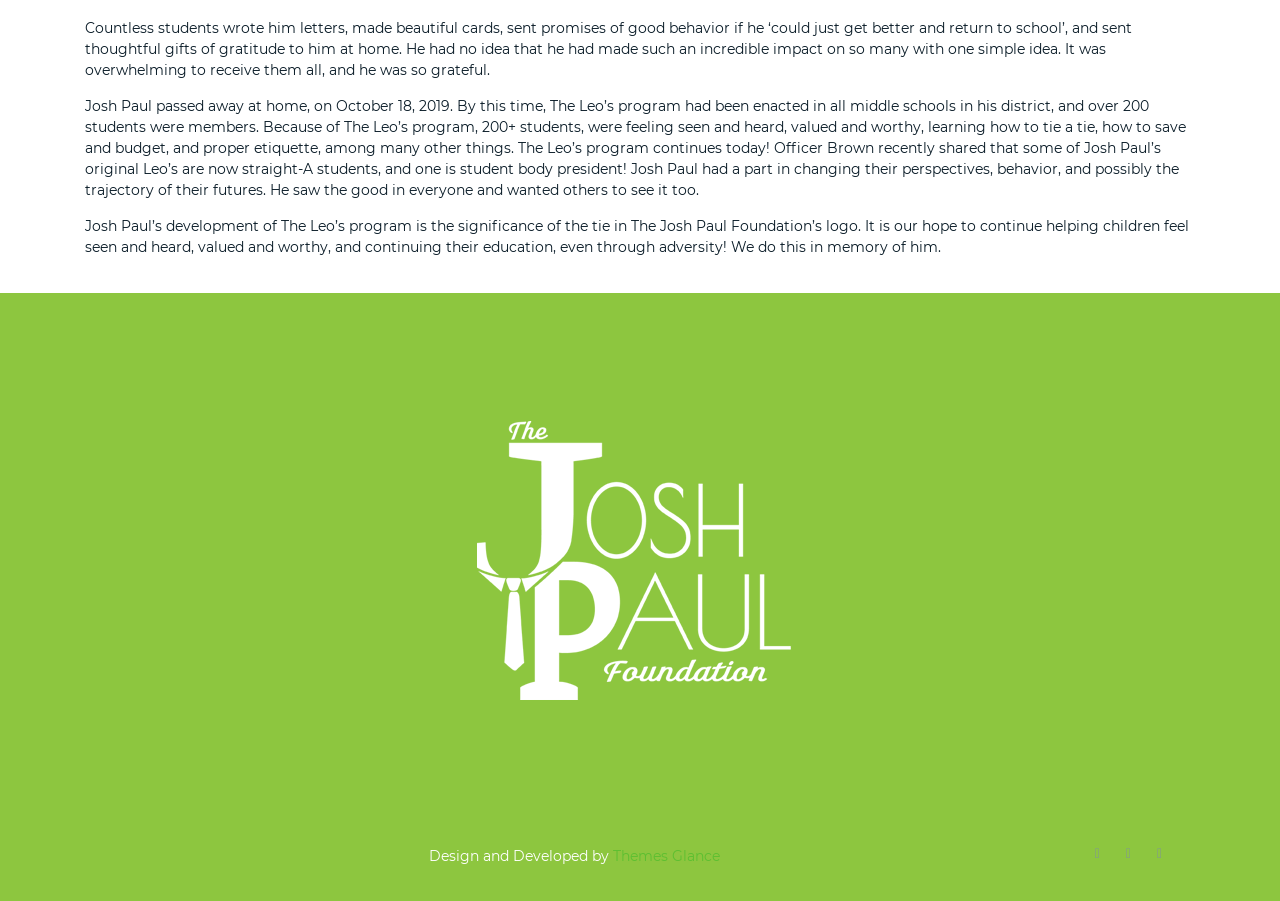Given the description "Themes Glance", determine the bounding box of the corresponding UI element.

[0.476, 0.94, 0.562, 0.96]